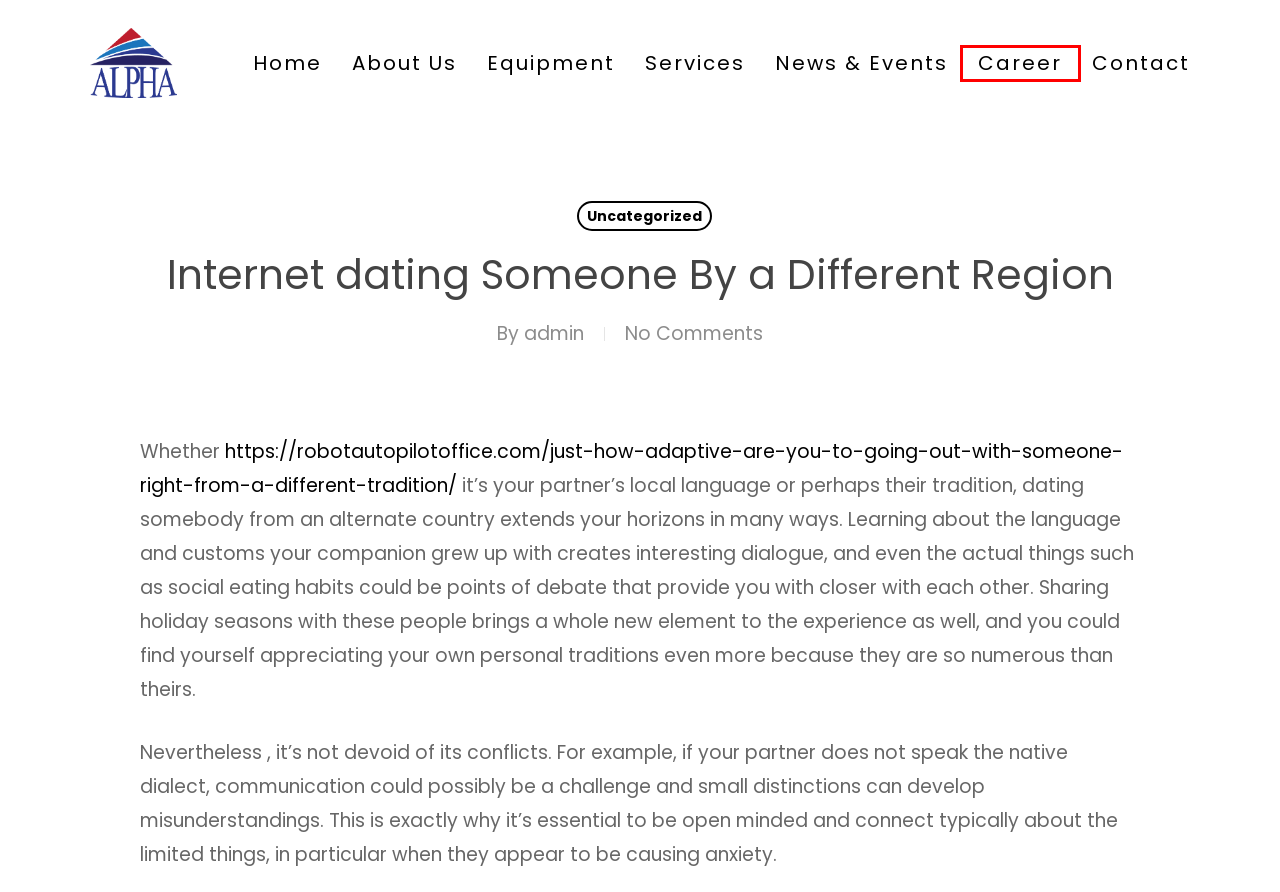Analyze the screenshot of a webpage with a red bounding box and select the webpage description that most accurately describes the new page resulting from clicking the element inside the red box. Here are the candidates:
A. Career – Alpha Integrated Energy Services
B. Filtration Services – Alpha Integrated Energy Services
C. Alpha Integrated Energy Services
D. About Us – Alpha Integrated Energy Services
E. Wellbore Cleanout Tools Services – Alpha Integrated Energy Services
F. News & Events – Alpha Integrated Energy Services
G. admin – Alpha Integrated Energy Services
H. Solid Control – Alpha Integrated Energy Services

A